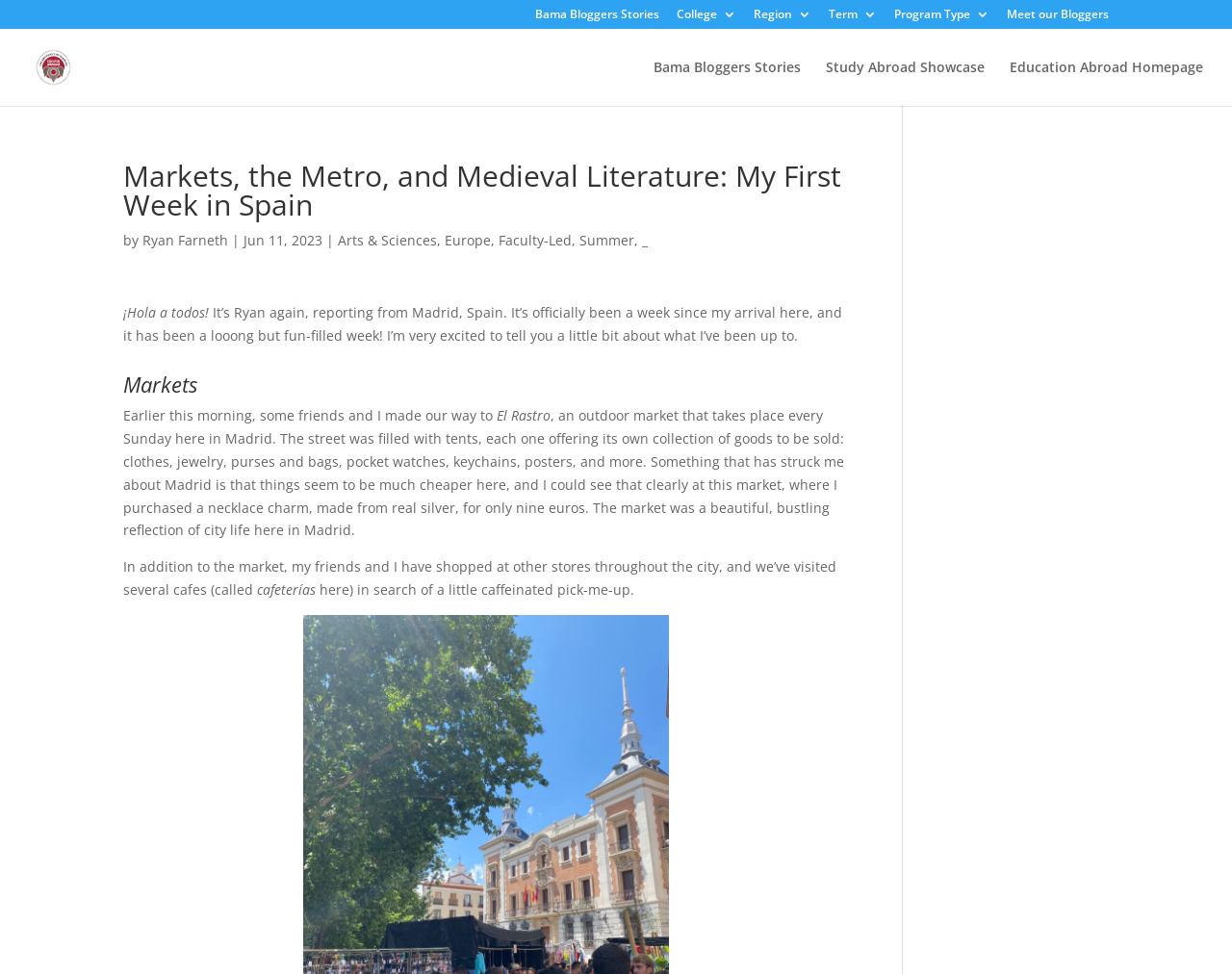Can you find the bounding box coordinates of the area I should click to execute the following instruction: "Explore Education Abroad Homepage"?

[0.82, 0.062, 0.977, 0.109]